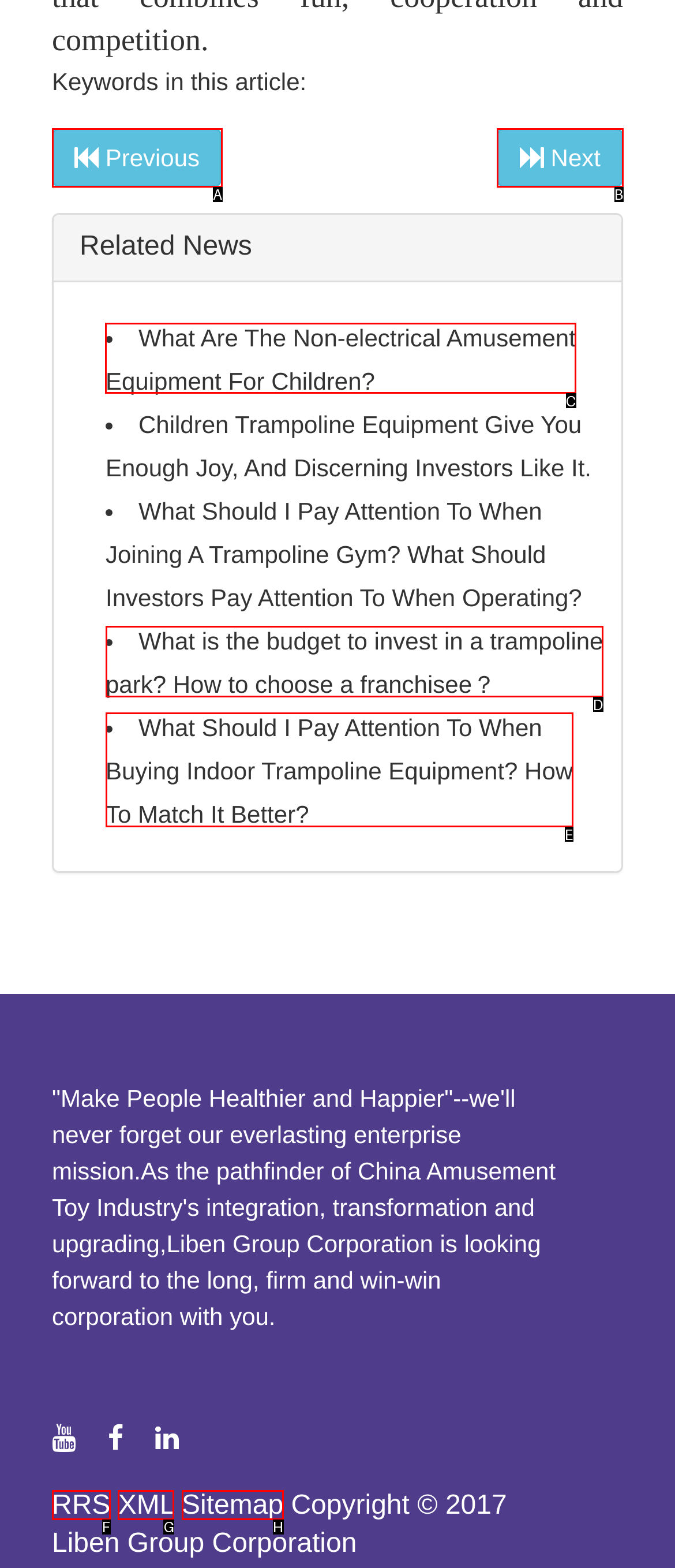Based on the choices marked in the screenshot, which letter represents the correct UI element to perform the task: Go to Health?

None